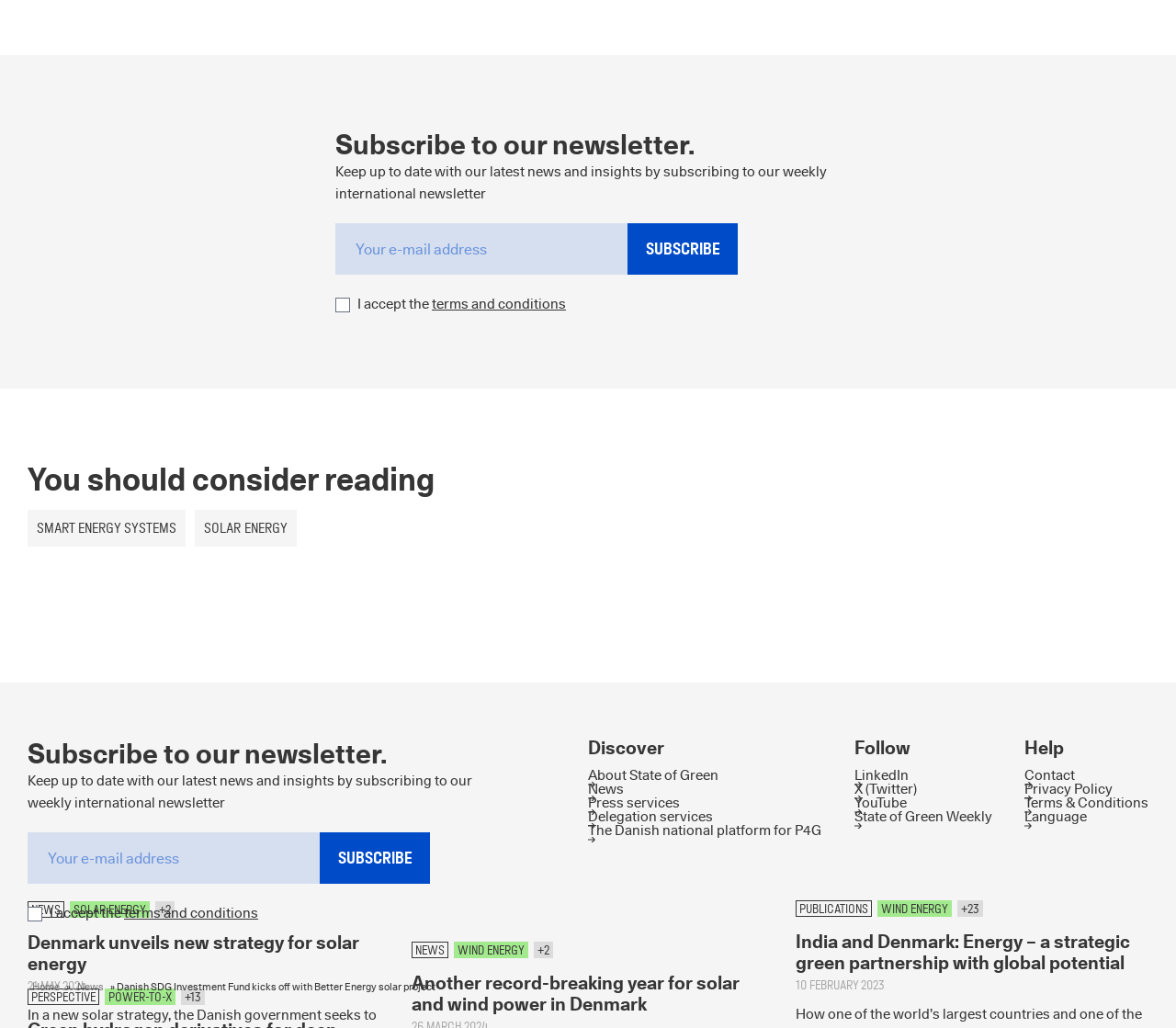Please provide a brief answer to the following inquiry using a single word or phrase:
What is the category of the article 'India and Denmark: Energy – a strategic green partnership with global potential'?

Publications